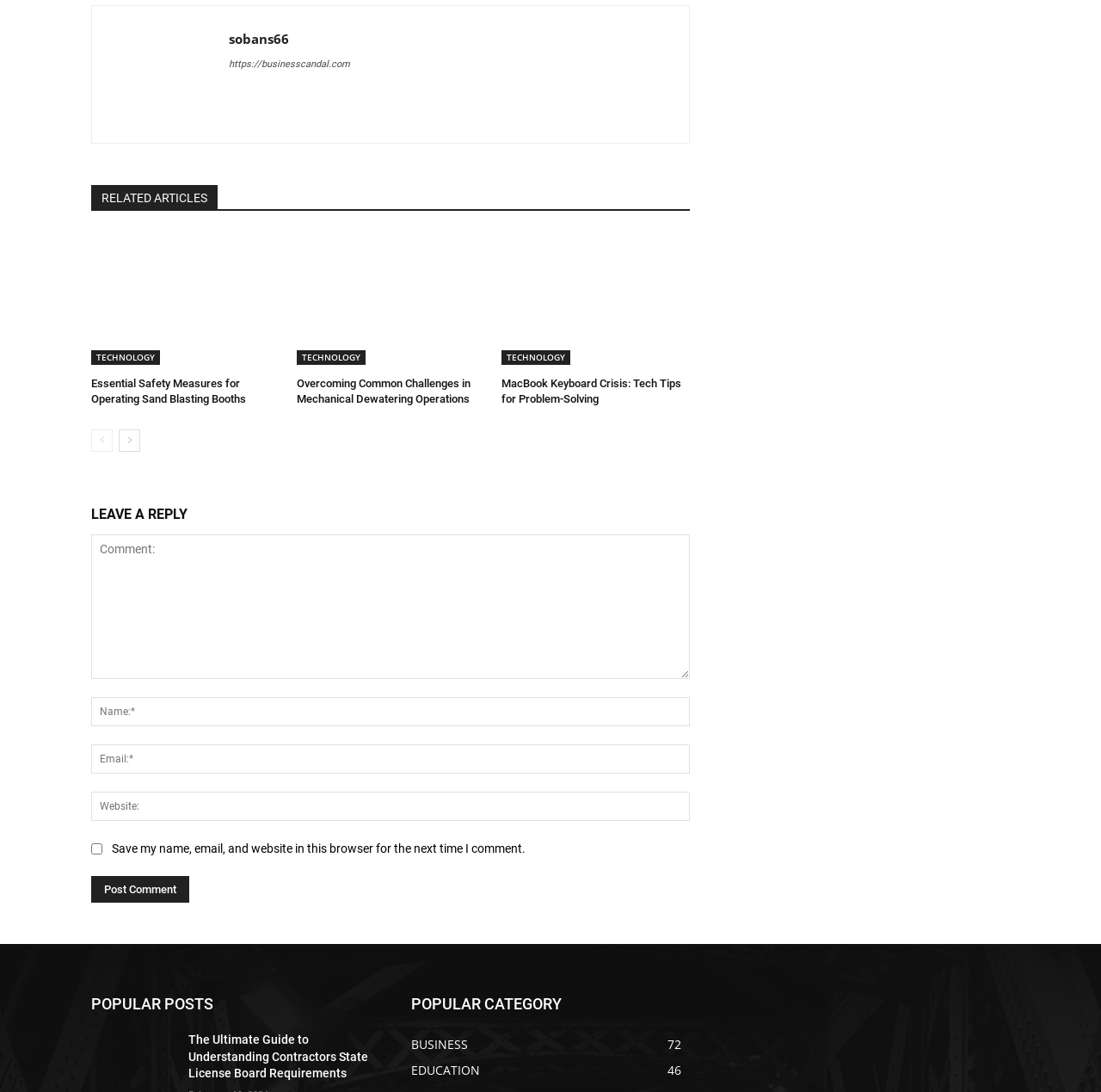Determine the bounding box coordinates of the region I should click to achieve the following instruction: "Click on the 'Post Comment' button". Ensure the bounding box coordinates are four float numbers between 0 and 1, i.e., [left, top, right, bottom].

[0.083, 0.802, 0.172, 0.827]